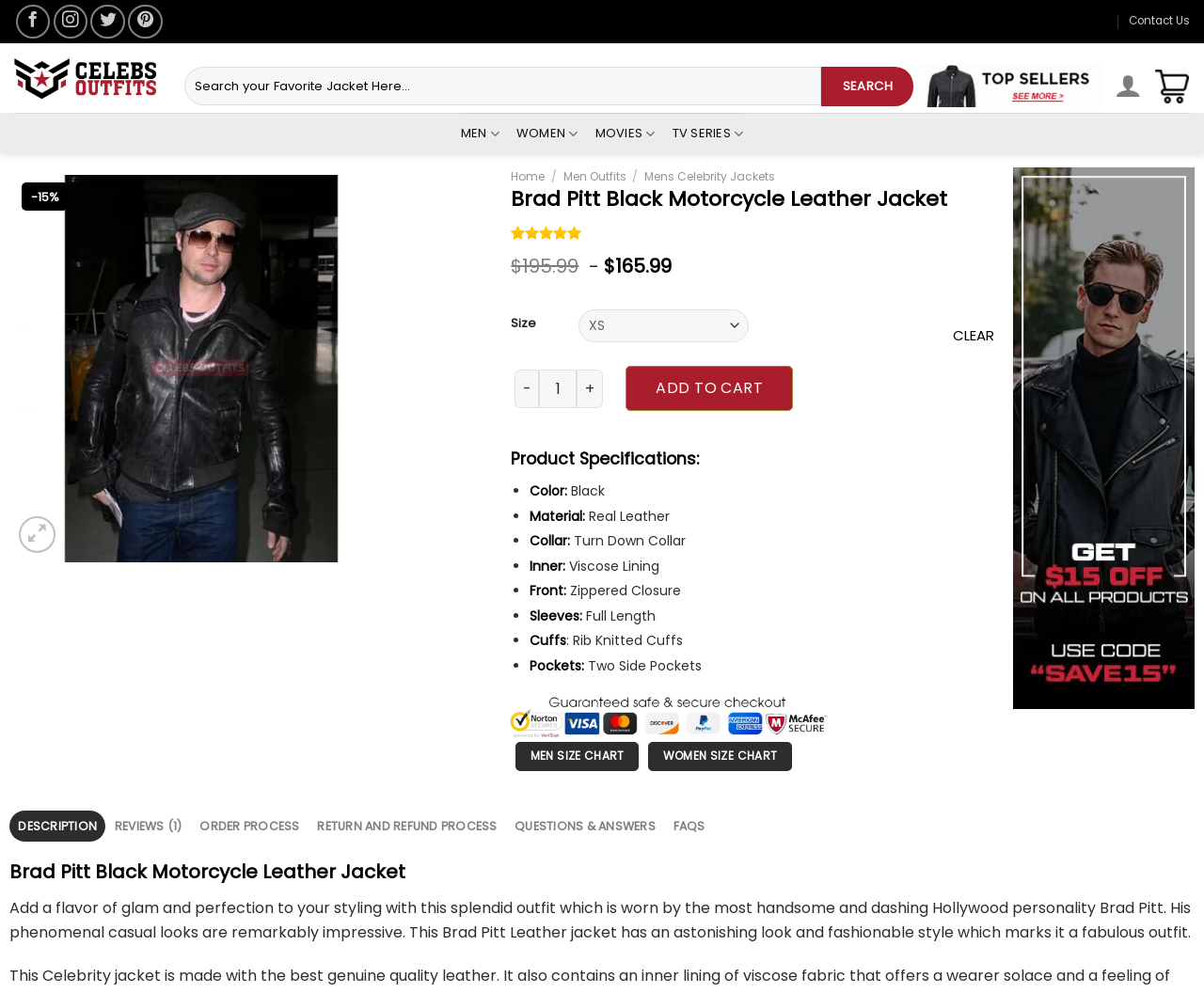Please determine the bounding box coordinates of the element's region to click in order to carry out the following instruction: "Follow on Facebook". The coordinates should be four float numbers between 0 and 1, i.e., [left, top, right, bottom].

[0.013, 0.005, 0.041, 0.039]